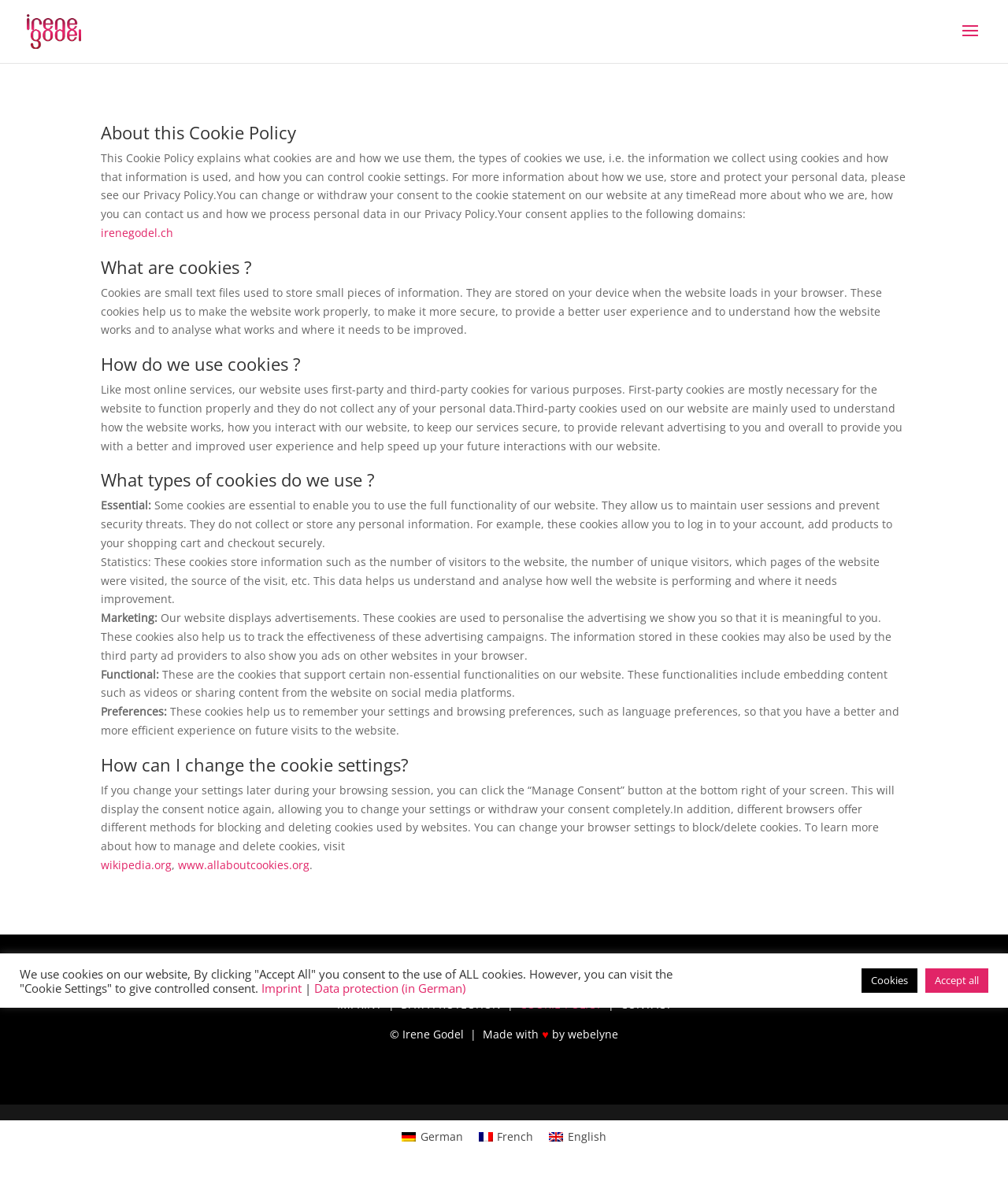What is the purpose of statistics cookies?
Kindly offer a comprehensive and detailed response to the question.

According to the webpage, statistics cookies store information such as the number of visitors to the website, the number of unique visitors, which pages of the website were visited, the source of the visit, etc. This data helps the website understand and analyse how well the website is performing and where it needs improvement.